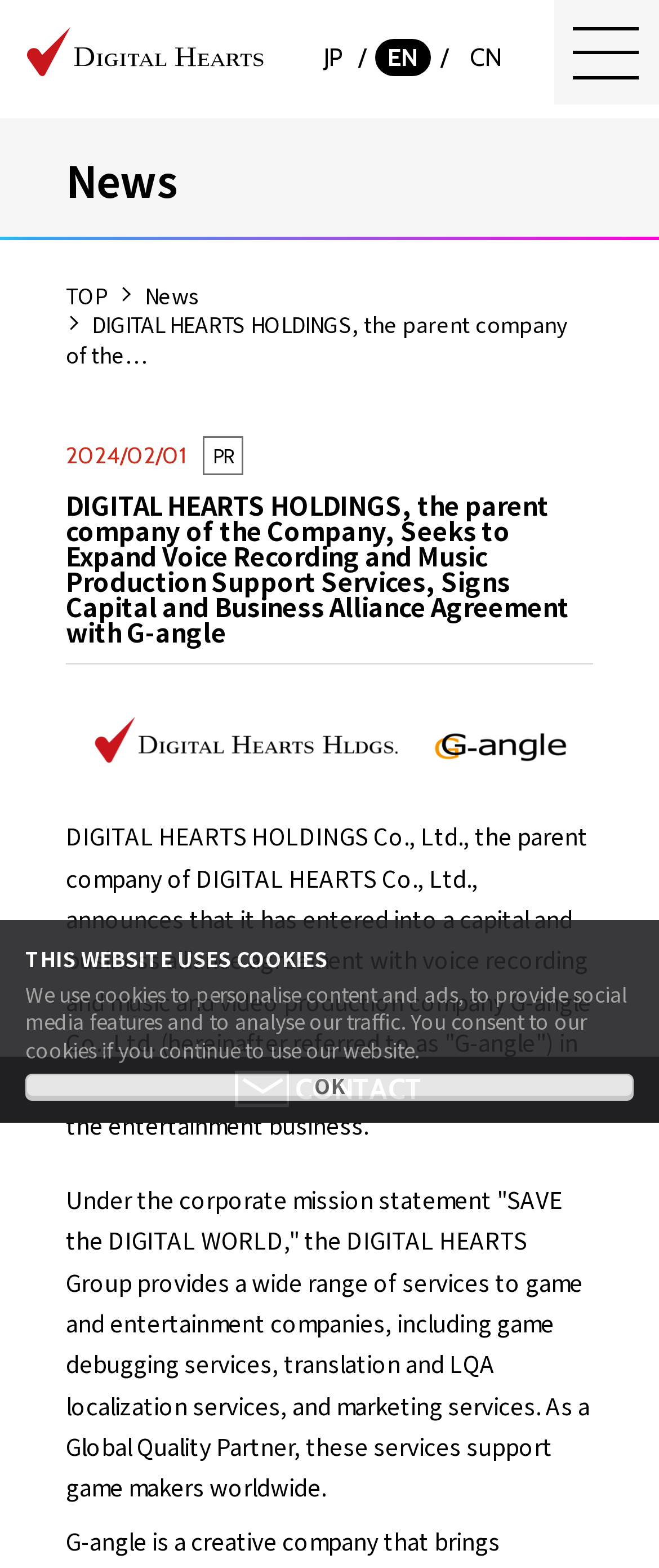Provide an in-depth description of the elements and layout of the webpage.

The webpage is about DIGITAL HEARTS HOLDINGS Co., Ltd., a company that provides various services to the entertainment industry. At the top of the page, there is a notification about the use of cookies, with a brief description and an "OK" button to consent. Below this, there is a logo of the company, "株式会社デジタルハーツ", with links to different language options, including Japanese, English, and Chinese.

On the top-right corner, there is a menu button with a dropdown list of links to various sections of the website, including Corporate Information, Services, and Marketing. The menu also includes links to different group companies, such as DIGITAL HEARTS USA and DIGITAL HEARTS SHANGHAI.

The main content of the page is a news article about DIGITAL HEARTS HOLDINGS Co., Ltd. signing a capital and business alliance agreement with G-angle Co., Ltd. to expand its audio services offerings in the entertainment business. The article is divided into two paragraphs, with the first paragraph describing the agreement and the second paragraph explaining the company's mission and services.

On the left side of the page, there is a navigation menu with links to different sections, including News, TOP, and PR. Below this, there is a time stamp indicating the date of the news article, February 1, 2024.

At the bottom of the page, there is a link to the CONTACT section. Overall, the webpage has a clean and organized layout, with clear headings and concise text.